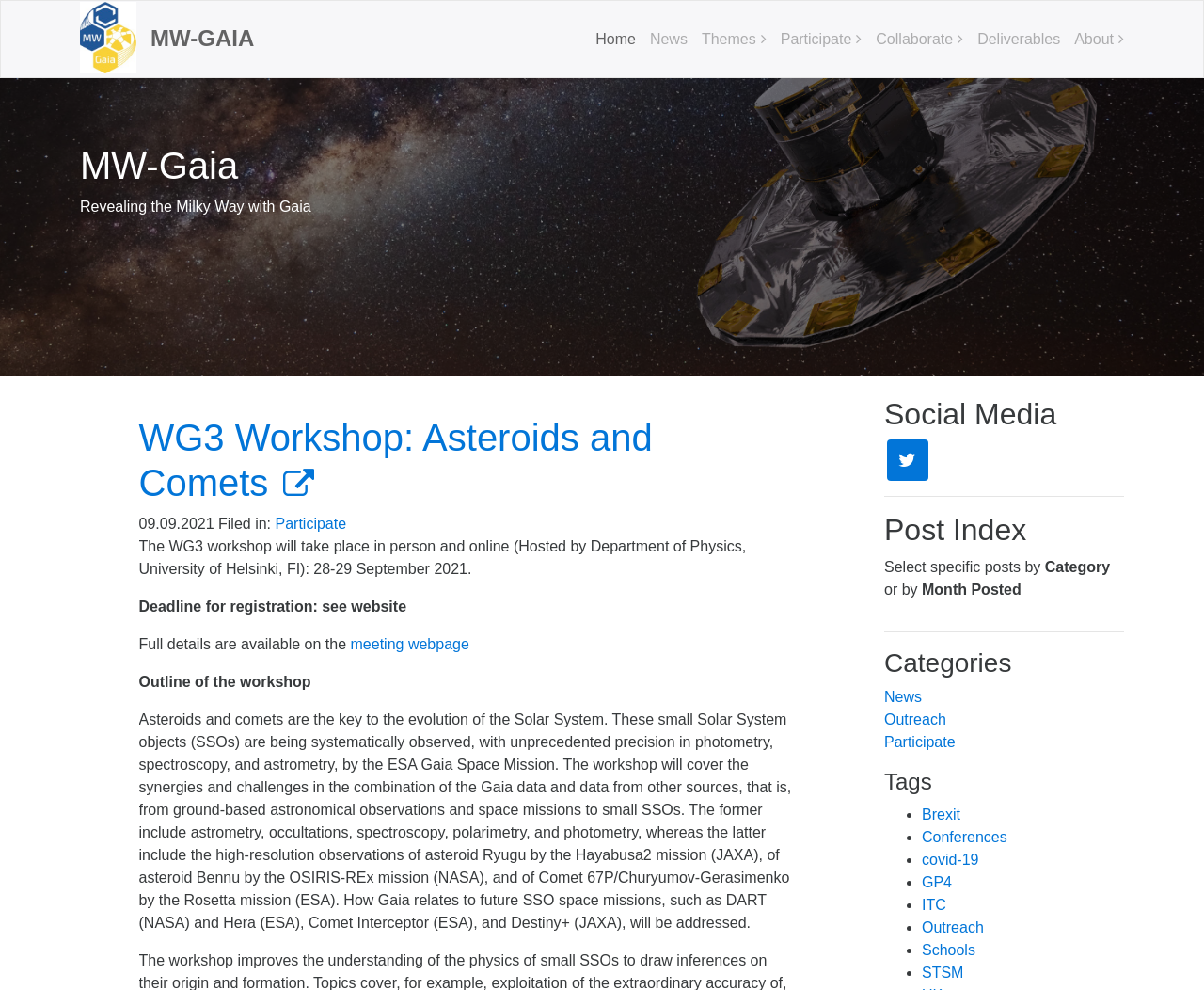From the element description: "alt="MW-Gaia logo"", extract the bounding box coordinates of the UI element. The coordinates should be expressed as four float numbers between 0 and 1, in the order [left, top, right, bottom].

[0.066, 0.029, 0.113, 0.045]